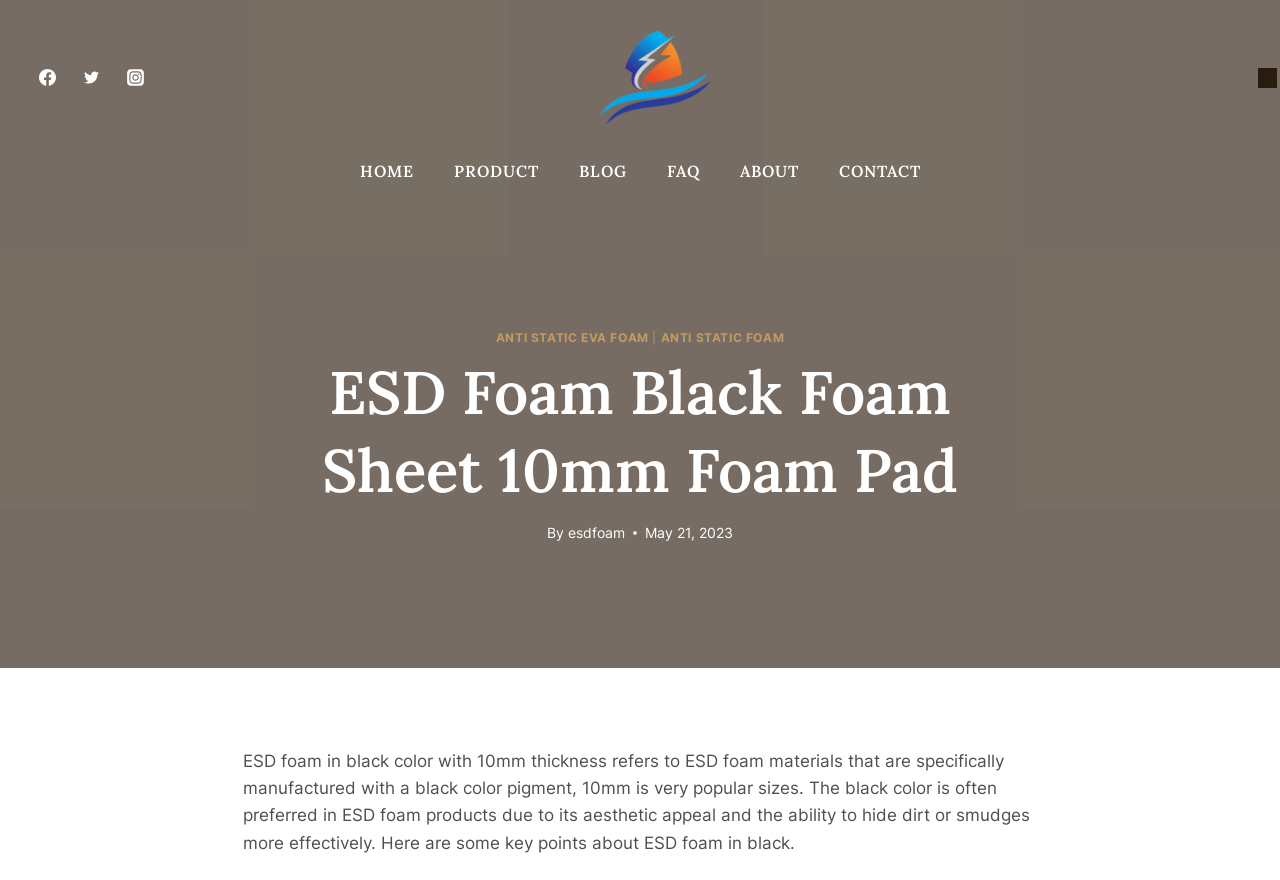What is the purpose of the ESD foam?
Analyze the image and deliver a detailed answer to the question.

Although not explicitly stated, it can be inferred that the ESD foam is used for ESD protection, as it is mentioned to be specifically manufactured for this purpose.